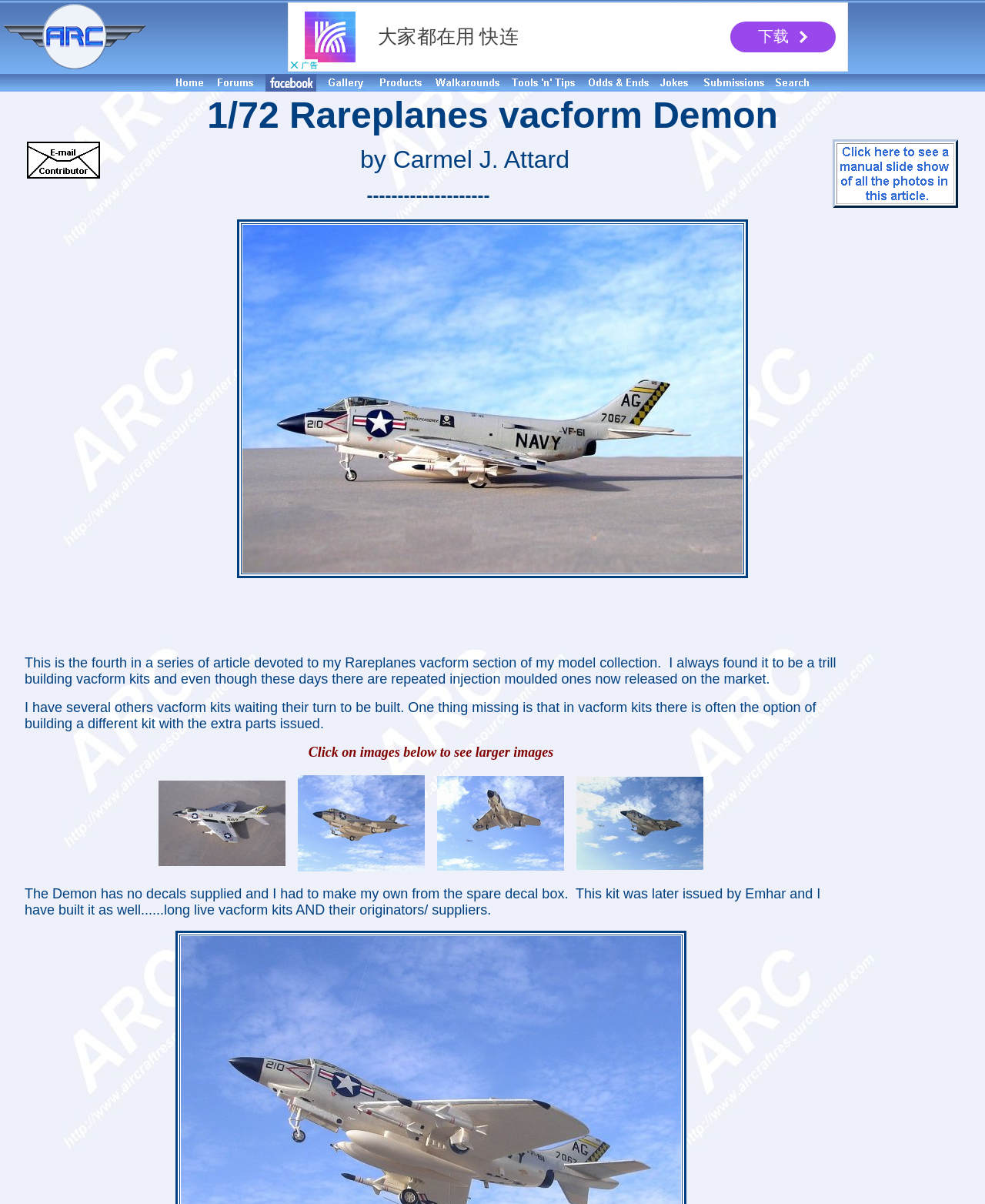What is the purpose of the webpage?
Please give a detailed and thorough answer to the question, covering all relevant points.

The webpage appears to be displaying information about a model, including its name, author, and possibly other details. The layout and structure of the webpage suggest that its purpose is to provide information about the model to the user.